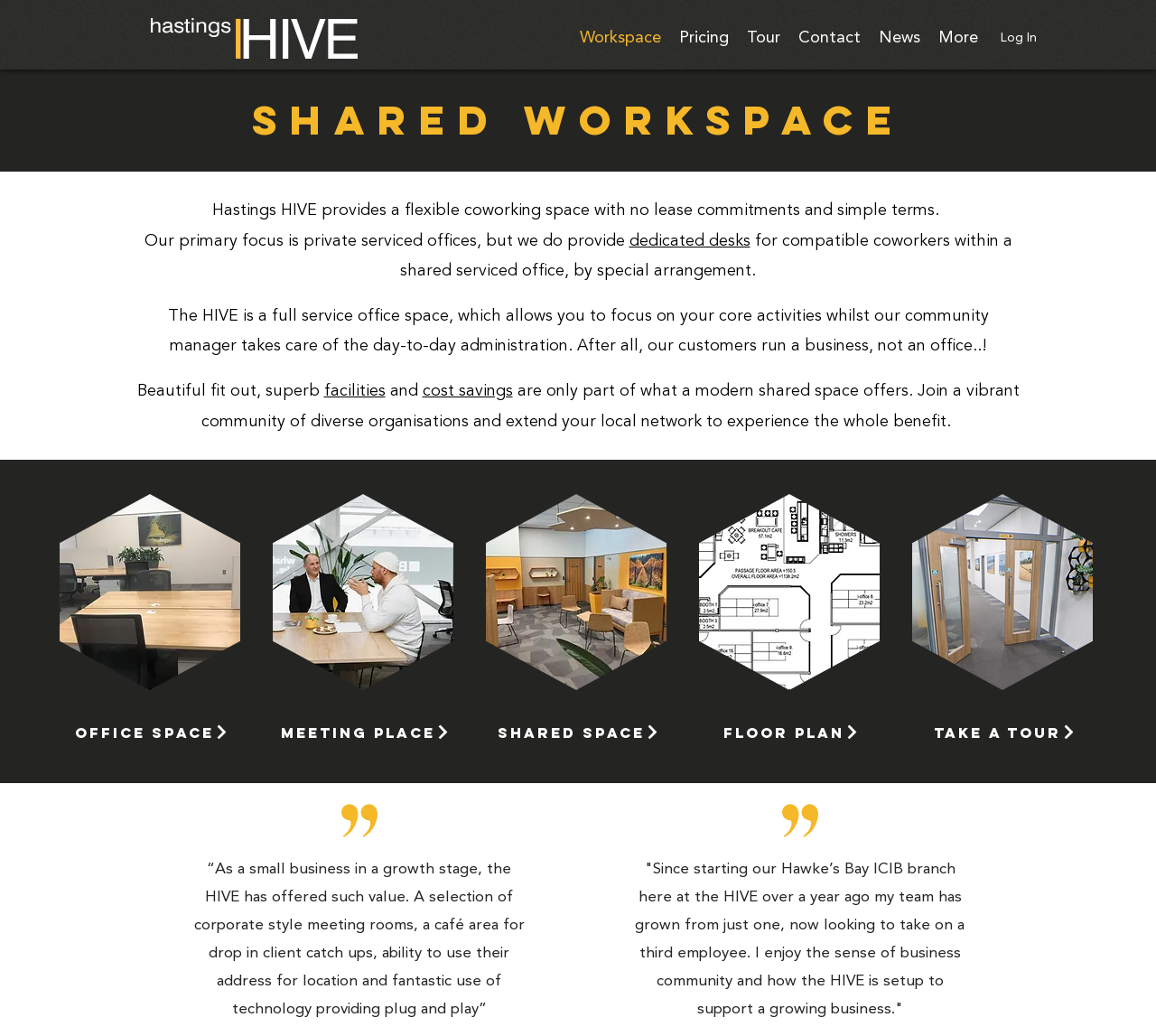What is the role of the community manager at Hastings HIVE?
Using the image as a reference, give an elaborate response to the question.

According to the webpage, the community manager at Hastings HIVE takes care of the day-to-day administration, allowing businesses to focus on their core activities.